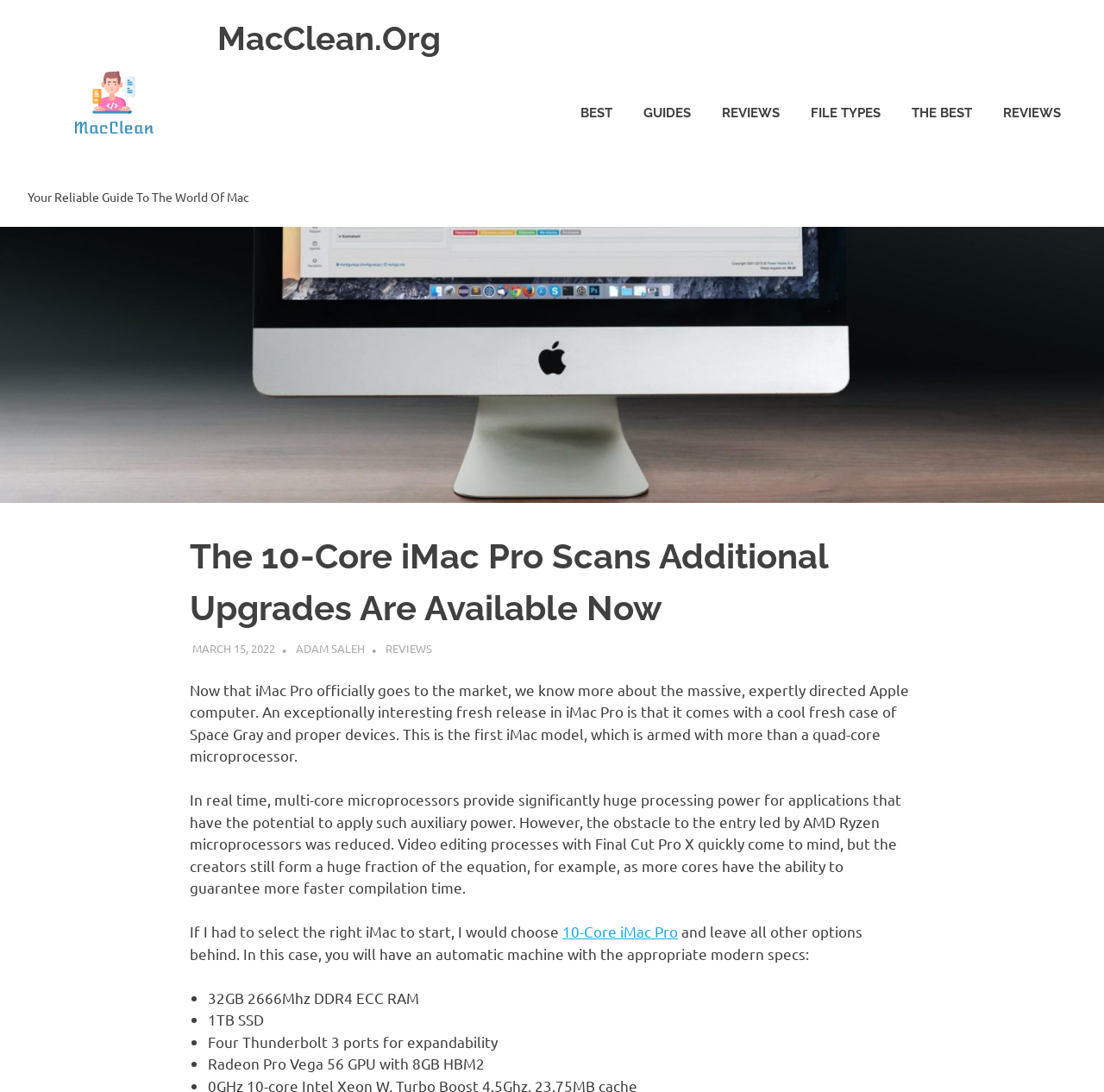Offer a detailed explanation of the webpage layout and contents.

The webpage is about the iMac Pro, specifically discussing its features and upgrades. At the top left corner, there is a Mac Clean logo, which is an image, accompanied by a link to MacClean.Org. Next to it, there is a static text "Your Reliable Guide To The World Of Mac". 

On the top right corner, there is a navigation menu with links to different sections of the website, including "BEST", "GUIDES", "REVIEWS", "FILE TYPES", and "THE BEST". 

Below the navigation menu, there is a large image that spans the entire width of the page, with a header section on top of it. The header section contains the title "The 10-Core iMac Pro Scans Additional Upgrades Are Available Now" and links to the date "MARCH 15, 2022", the author "ADAM SALEH", and the category "REVIEWS". 

Below the header section, there are three paragraphs of static text discussing the iMac Pro's features, including its Space Gray case, multi-core microprocessors, and video editing capabilities. 

The fourth paragraph starts with the question "If I had to select the right iMac to start, I would choose" and links to "10-Core iMac Pro", followed by a list of its specifications, including 32GB RAM, 1TB SSD, four Thunderbolt 3 ports, and Radeon Pro Vega 56 GPU.